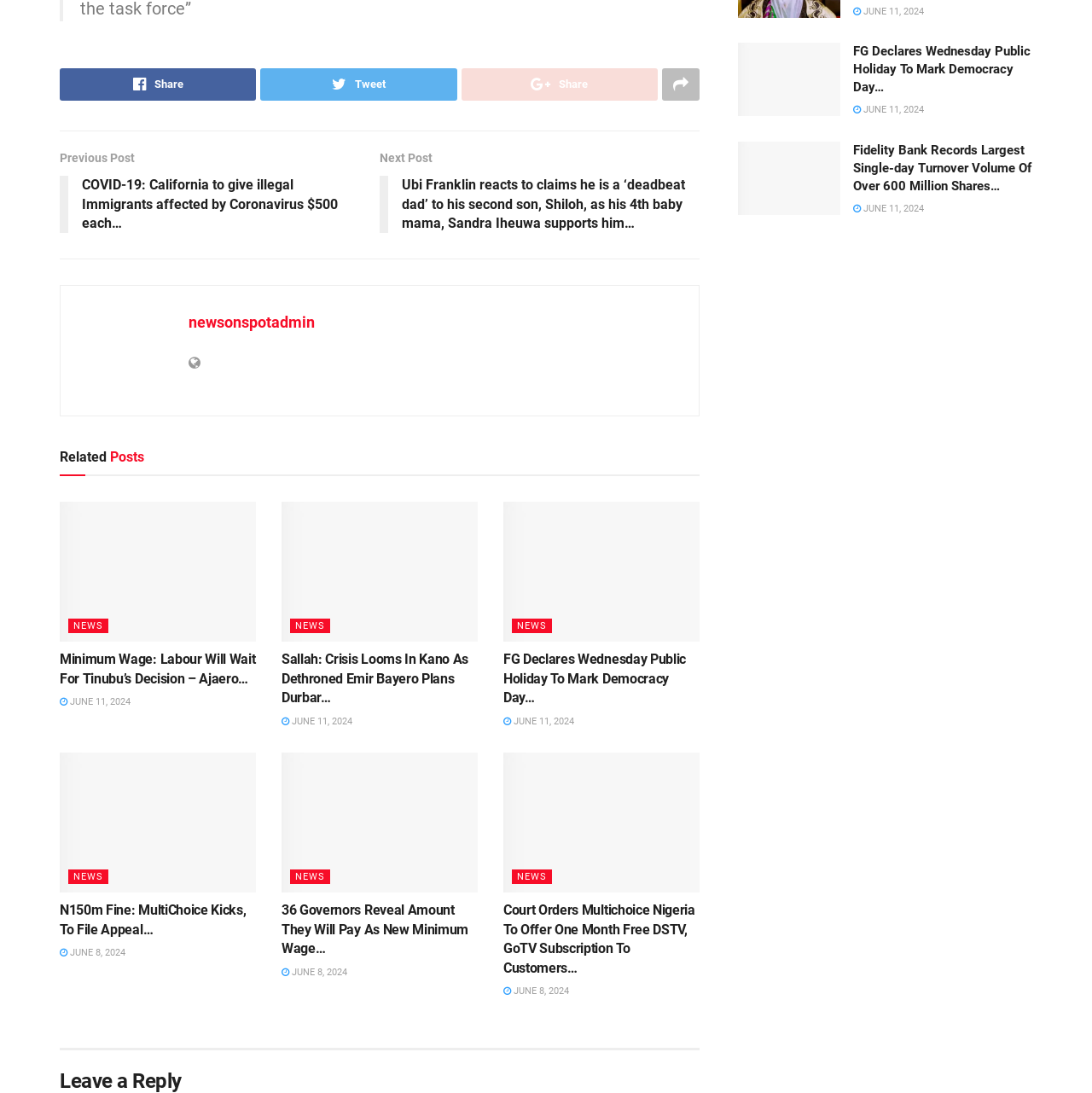Could you determine the bounding box coordinates of the clickable element to complete the instruction: "Explore 'China-US relations'"? Provide the coordinates as four float numbers between 0 and 1, i.e., [left, top, right, bottom].

None